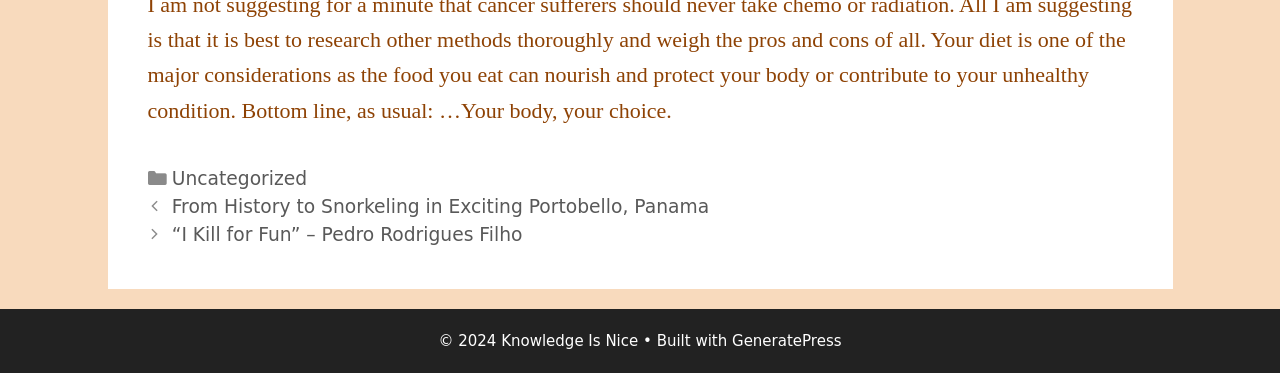Provide a one-word or short-phrase answer to the question:
What is the name of the theme used to build the website?

GeneratePress